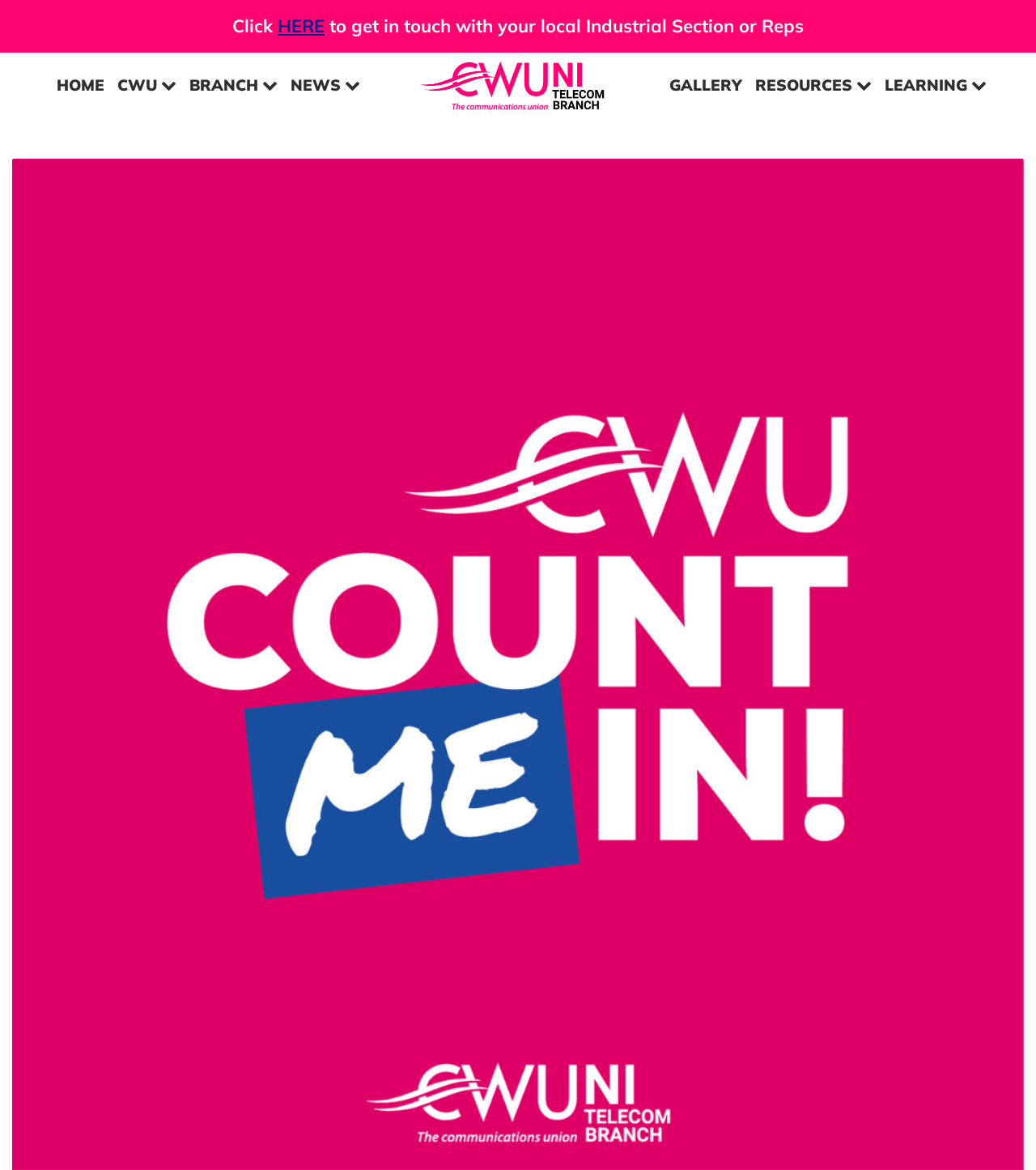Bounding box coordinates are specified in the format (top-left x, top-left y, bottom-right x, bottom-right y). All values are floating point numbers bounded between 0 and 1. Please provide the bounding box coordinate of the region this sentence describes: CWU

[0.107, 0.052, 0.177, 0.094]